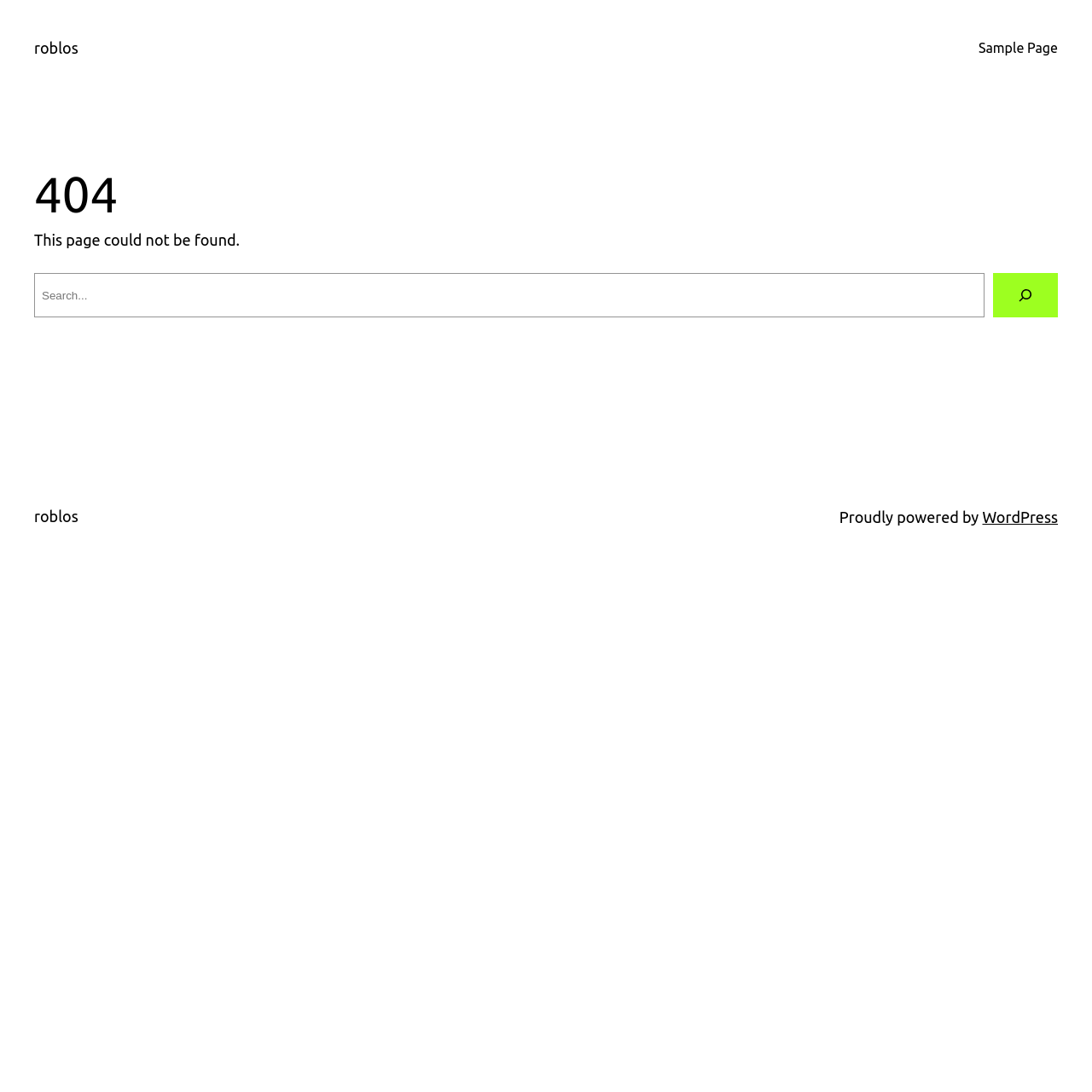What is the icon displayed on the search button?
Look at the screenshot and respond with a single word or phrase.

An image